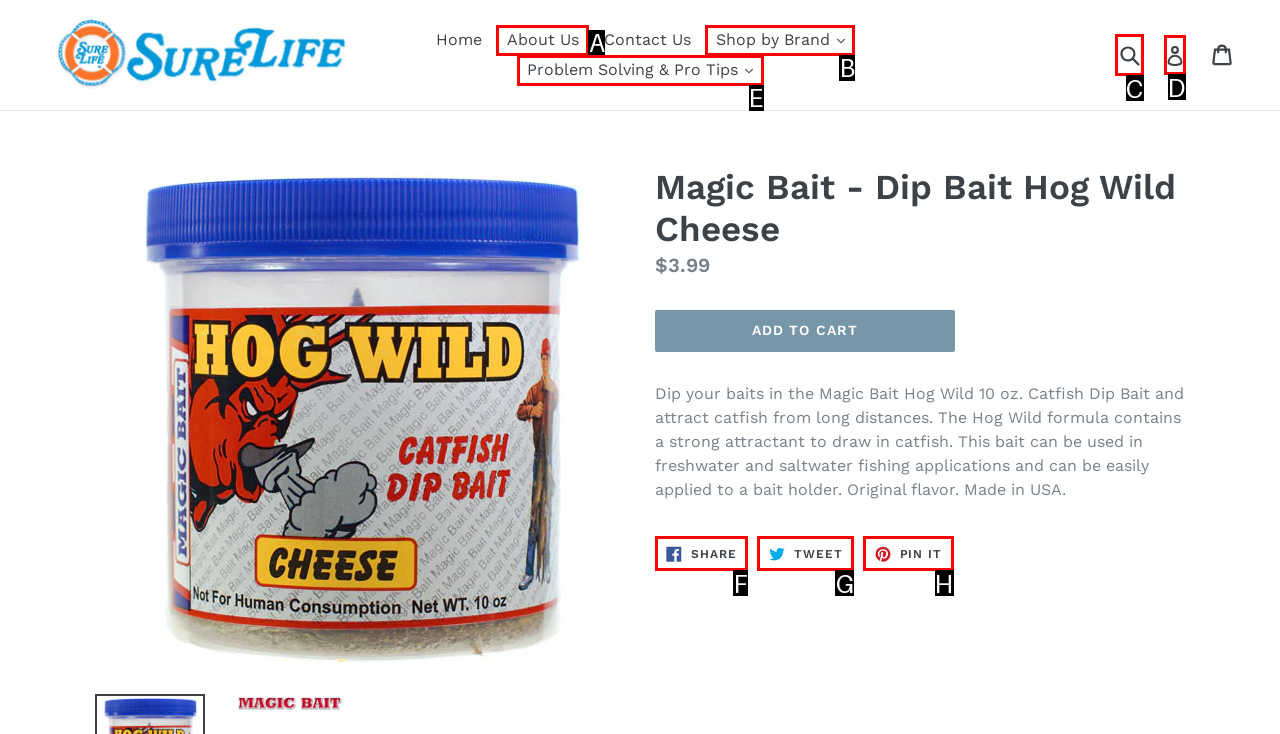Identify the letter of the option to click in order to Log in to your account. Answer with the letter directly.

D